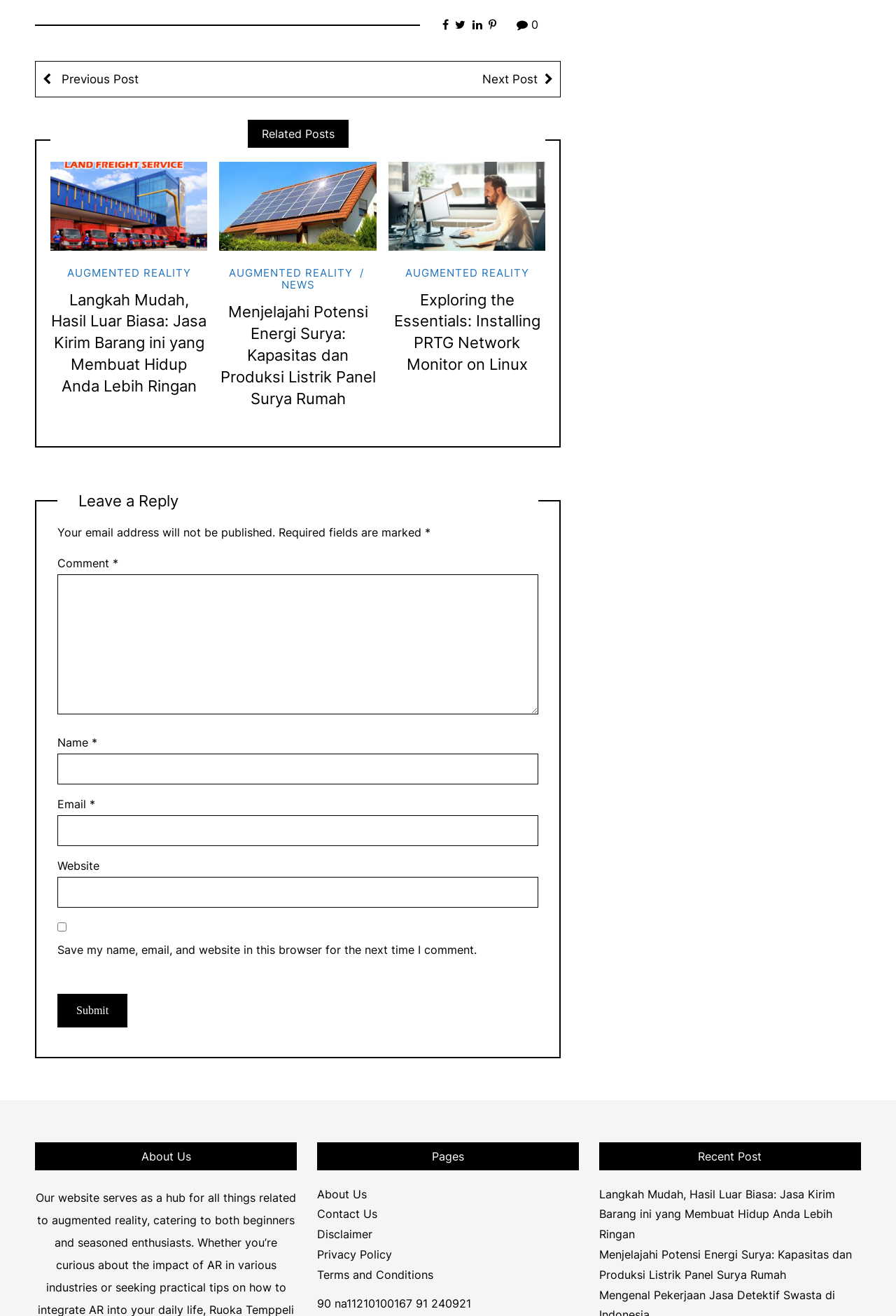What is the purpose of the checkbox below the comment section?
Please respond to the question with a detailed and informative answer.

I found the purpose of the checkbox by looking at the text next to the checkbox, which says 'Save my name, email, and website in this browser for the next time I comment.' This suggests that the checkbox is used to save the user's information for future comments.